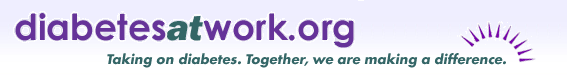What is the tone of the website's tagline?
Look at the image and answer with only one word or phrase.

Collaborative